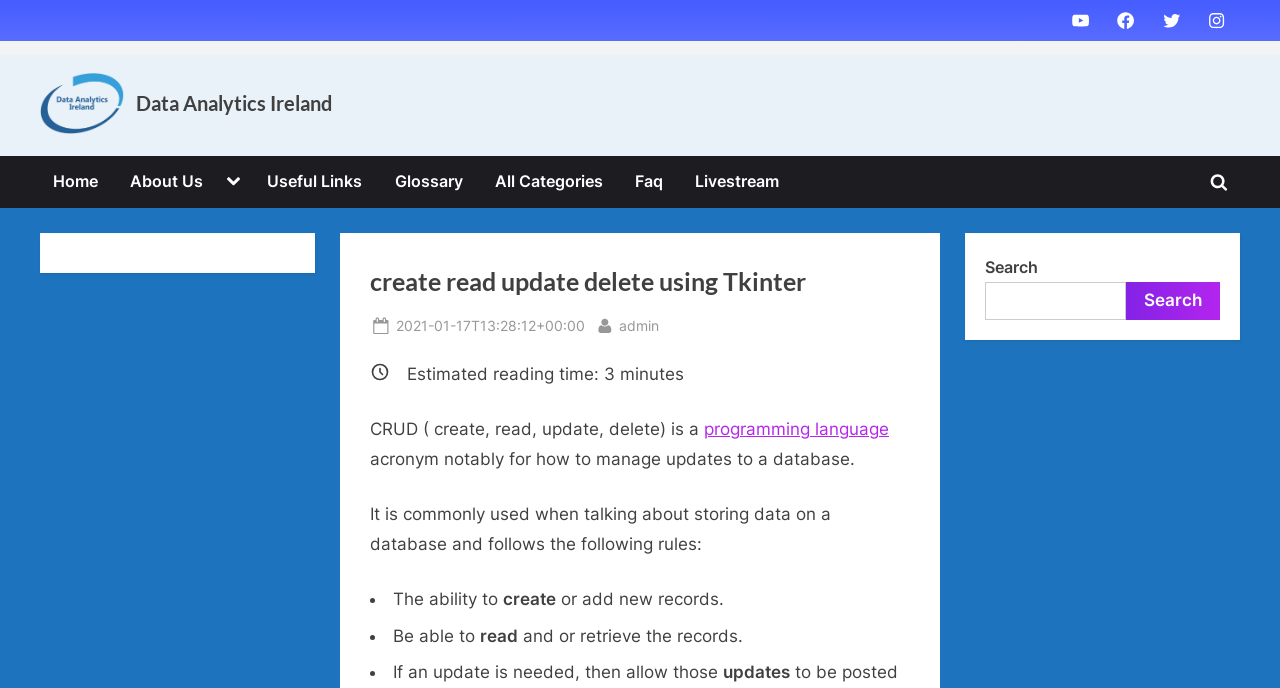Identify and provide the text of the main header on the webpage.

create read update delete using Tkinter